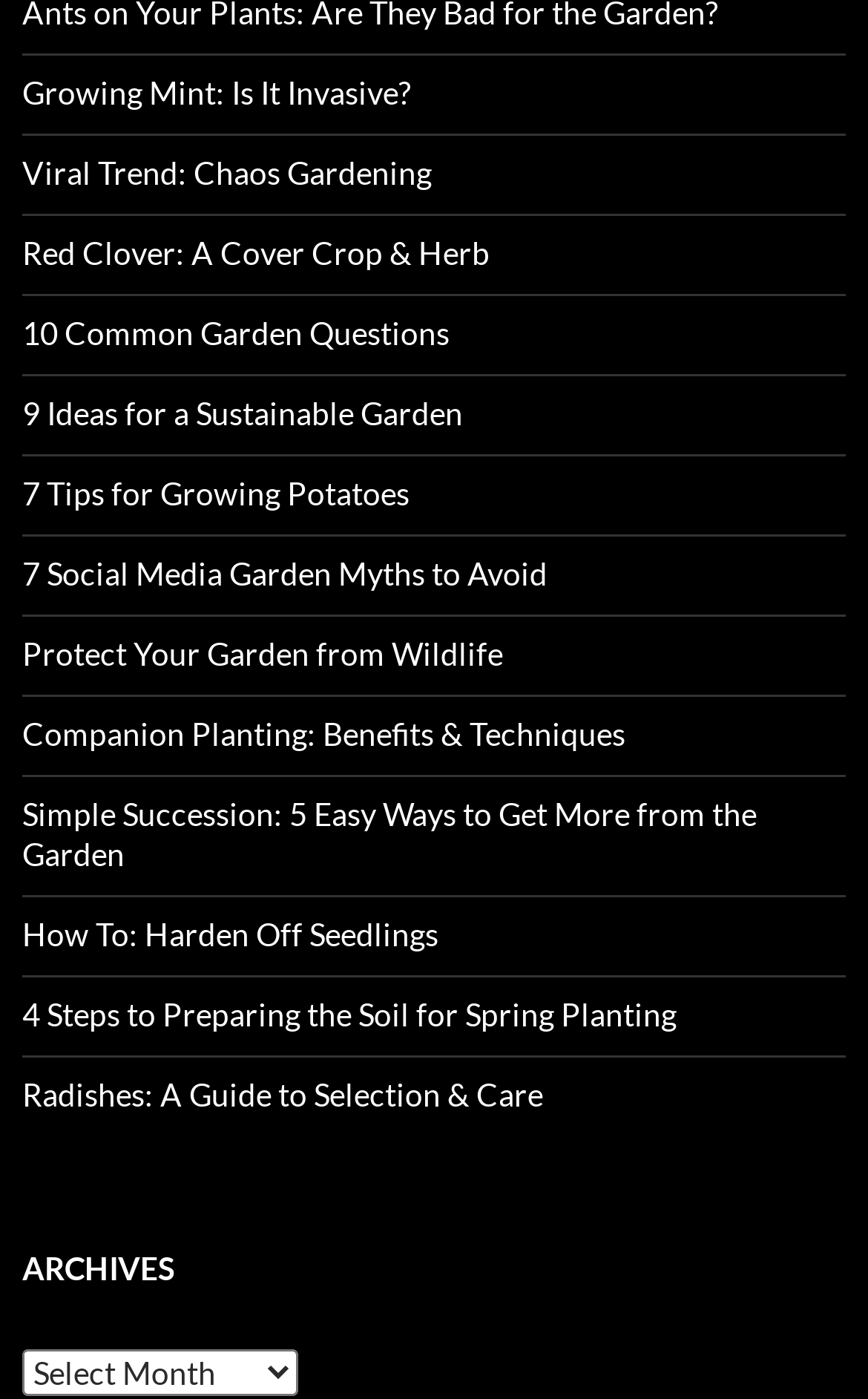Locate the bounding box coordinates of the area you need to click to fulfill this instruction: 'Learn how to harden off seedlings'. The coordinates must be in the form of four float numbers ranging from 0 to 1: [left, top, right, bottom].

[0.026, 0.655, 0.505, 0.682]